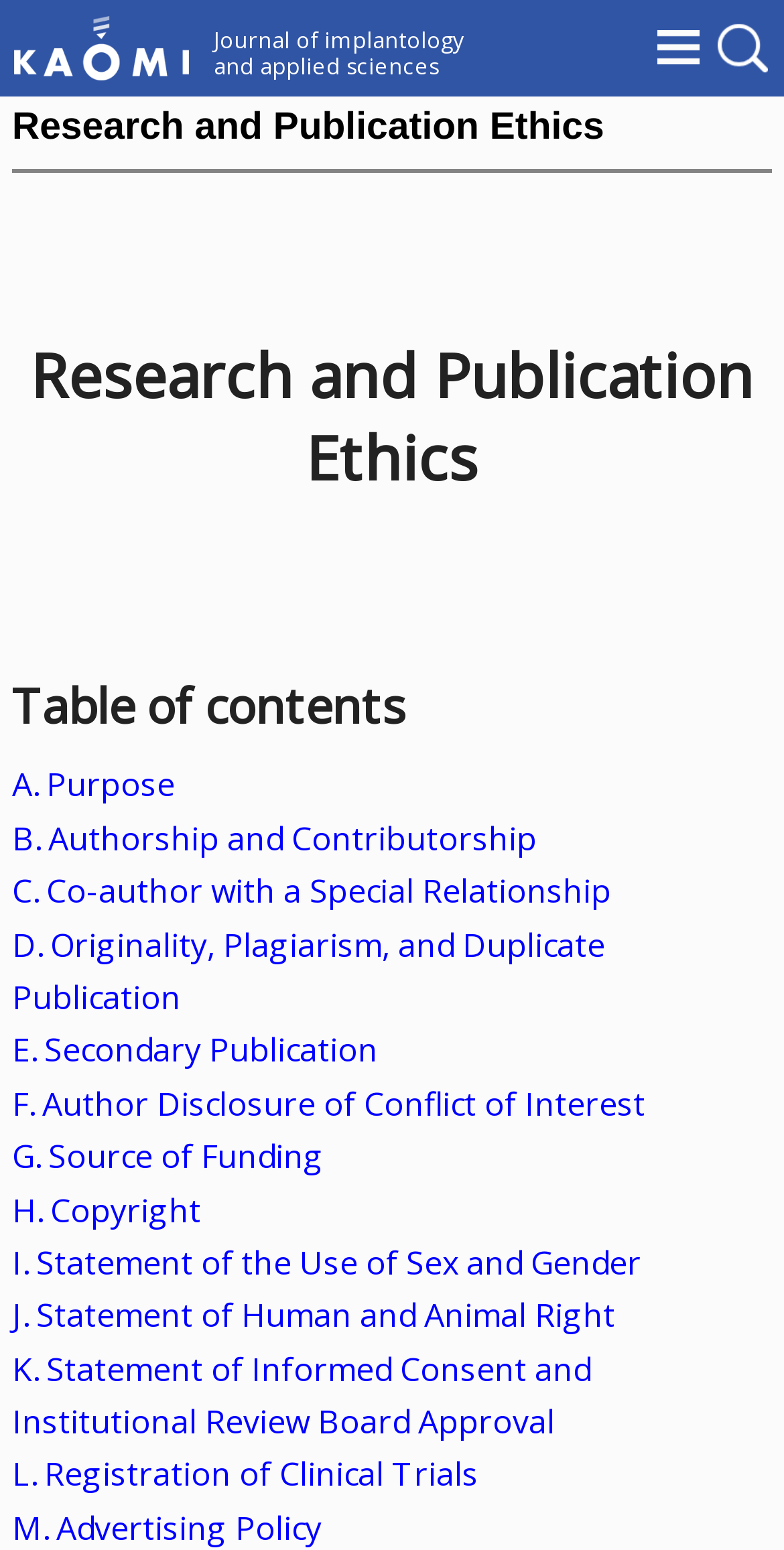Given the following UI element description: "B. Authorship and Contributorship", find the bounding box coordinates in the webpage screenshot.

[0.015, 0.526, 0.685, 0.555]